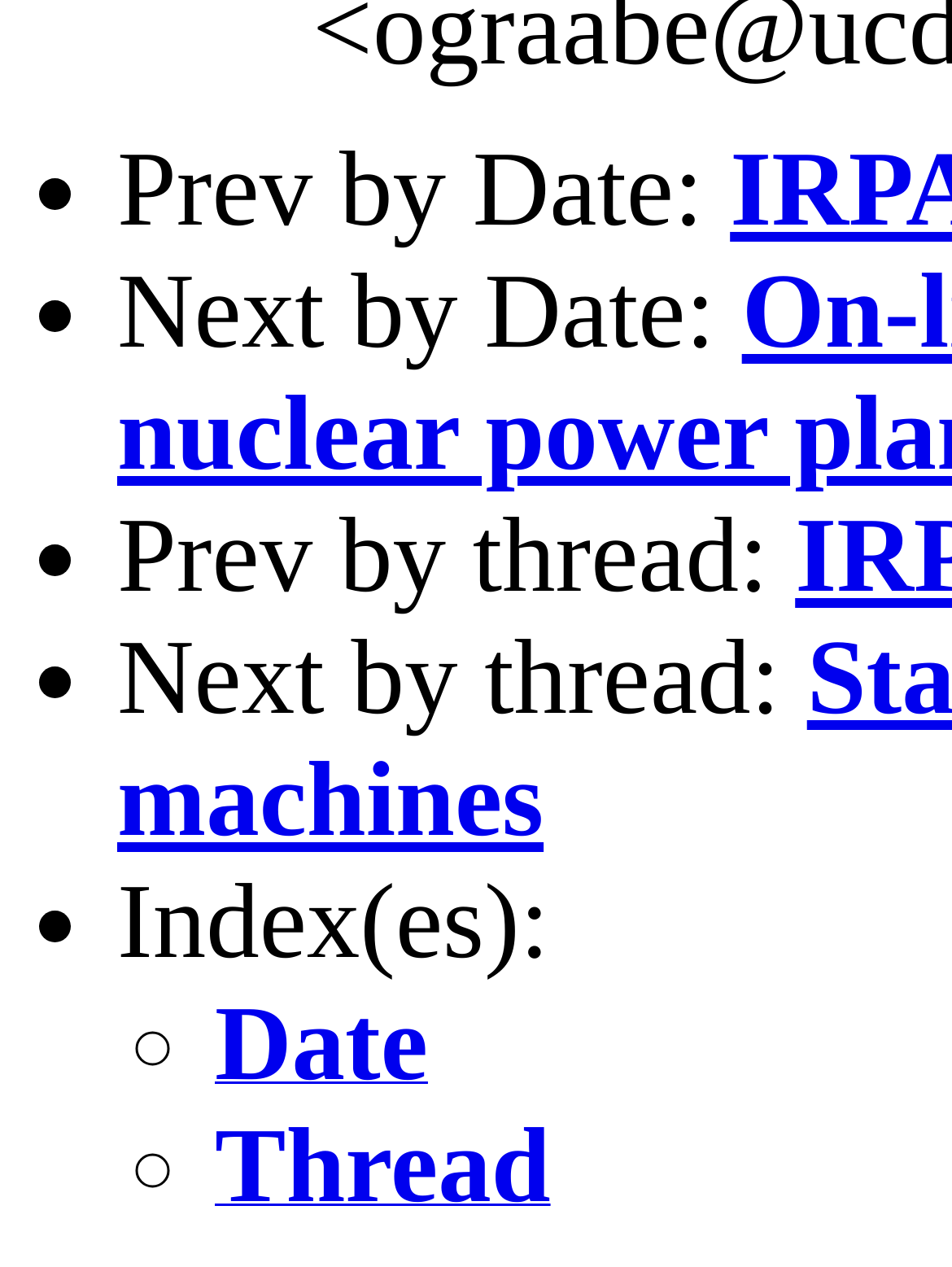What is the first navigation option?
Refer to the image and offer an in-depth and detailed answer to the question.

The first navigation option is 'Prev by Date' which is indicated by a bullet point and is located at the top left of the webpage.